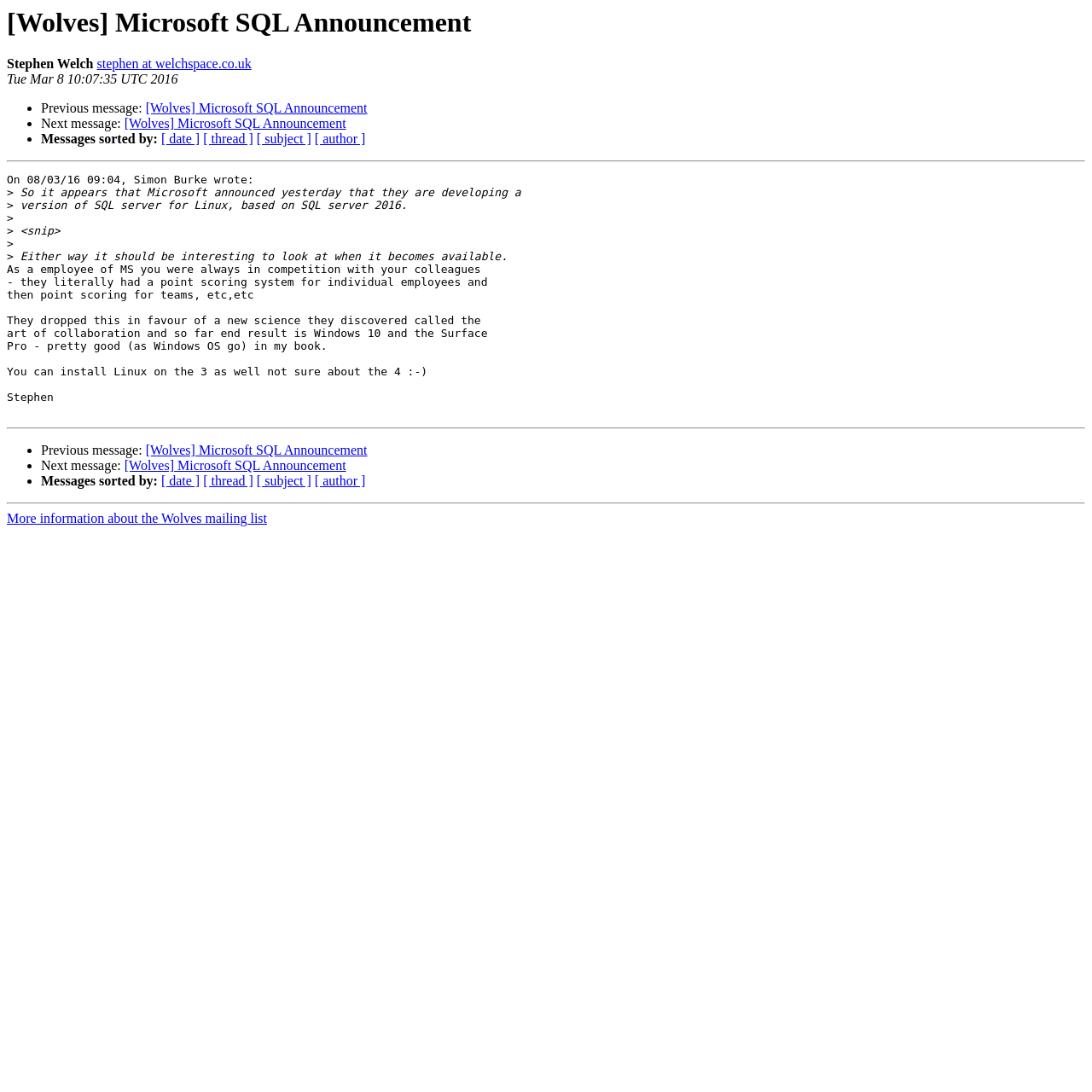From the webpage screenshot, predict the bounding box coordinates (top-left x, top-left y, bottom-right x, bottom-right y) for the UI element described here: [Wolves] Microsoft SQL Announcement

[0.114, 0.107, 0.317, 0.12]